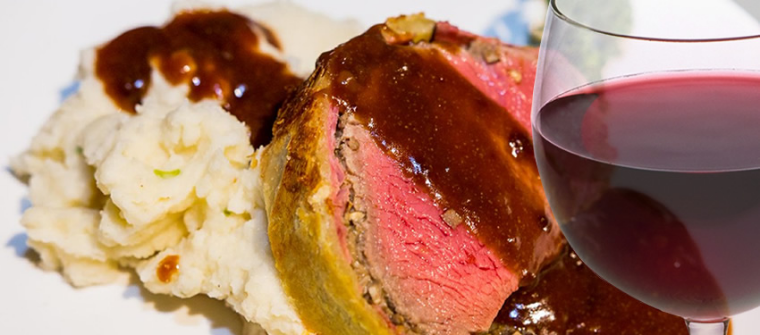What type of potatoes are served with the beef?
Use the information from the screenshot to give a comprehensive response to the question.

The caption states 'creamy, fluffy mashed potatoes' are accompanying the beef, implying that the type of potatoes served is mashed.